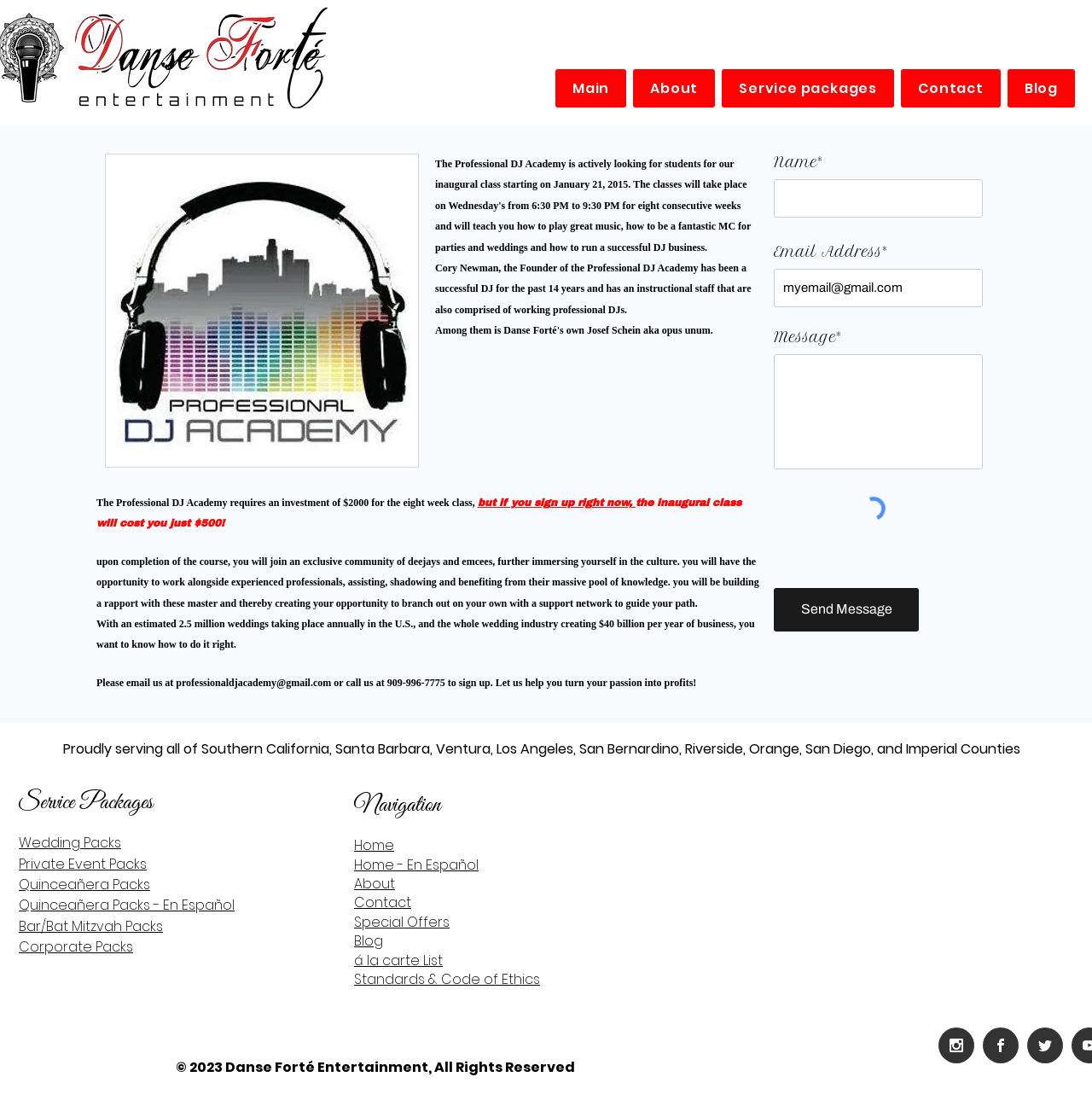Explain the webpage's layout and main content in detail.

The webpage is for the Professional DJ Academy, a DJ training institution. At the top, there is a navigation menu with links to "Main", "About", "Service packages", "Contact", and "Blog". Below the navigation menu, there is a brief introduction to the academy's founder, Cory Newman, and the benefits of joining the academy.

The main content area is divided into several sections. The first section describes the cost of the eight-week class, which is normally $2000 but is discounted to $500 for the inaugural class. The section also highlights the benefits of completing the course, including joining an exclusive community of DJs and emcees and gaining opportunities to work with experienced professionals.

The next section discusses the potential of the wedding industry, with an estimated 2.5 million weddings taking place annually in the U.S. and a total business value of $40 billion per year. The section encourages readers to learn how to capitalize on this opportunity.

Below this section, there is a call-to-action, encouraging readers to email or call the academy to sign up for the course. There is also a contact form with fields for name, email address, and message.

On the right side of the page, there is a section listing the areas served by the academy, including Southern California, Santa Barbara, Ventura, Los Angeles, San Bernardino, Riverside, Orange, San Diego, and Imperial Counties.

Further down the page, there are links to different service packages, including wedding packs, private event packs, quinceañera packs, and corporate packs. There is also a section with links to various pages on the website, including the home page, about page, contact page, and blog.

At the bottom of the page, there is a copyright notice and social media links.